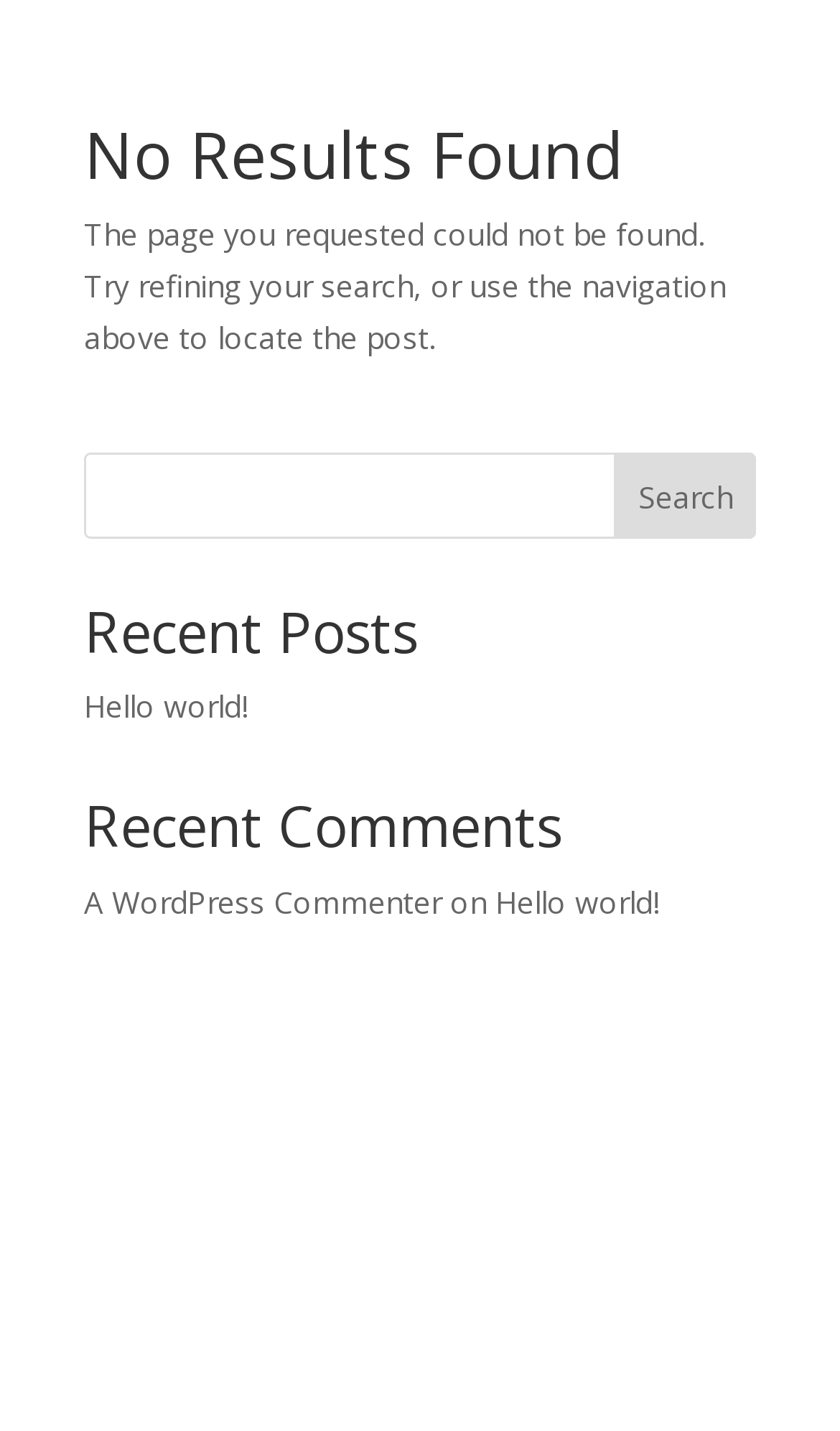Using a single word or phrase, answer the following question: 
What is the category of the post 'Hello world!'?

Uncategorized